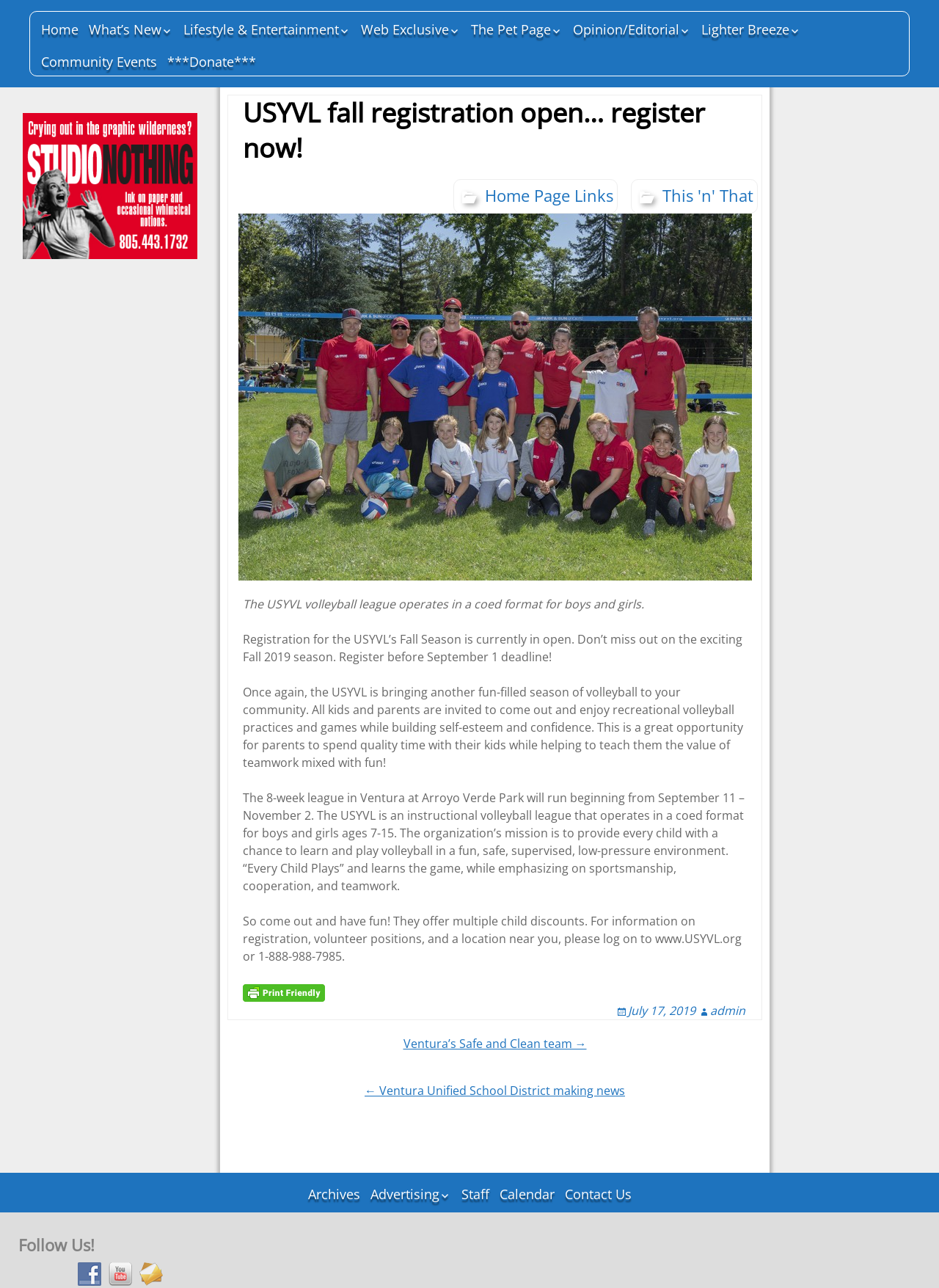Identify the bounding box coordinates for the UI element described as: "What’s New".

[0.091, 0.012, 0.188, 0.034]